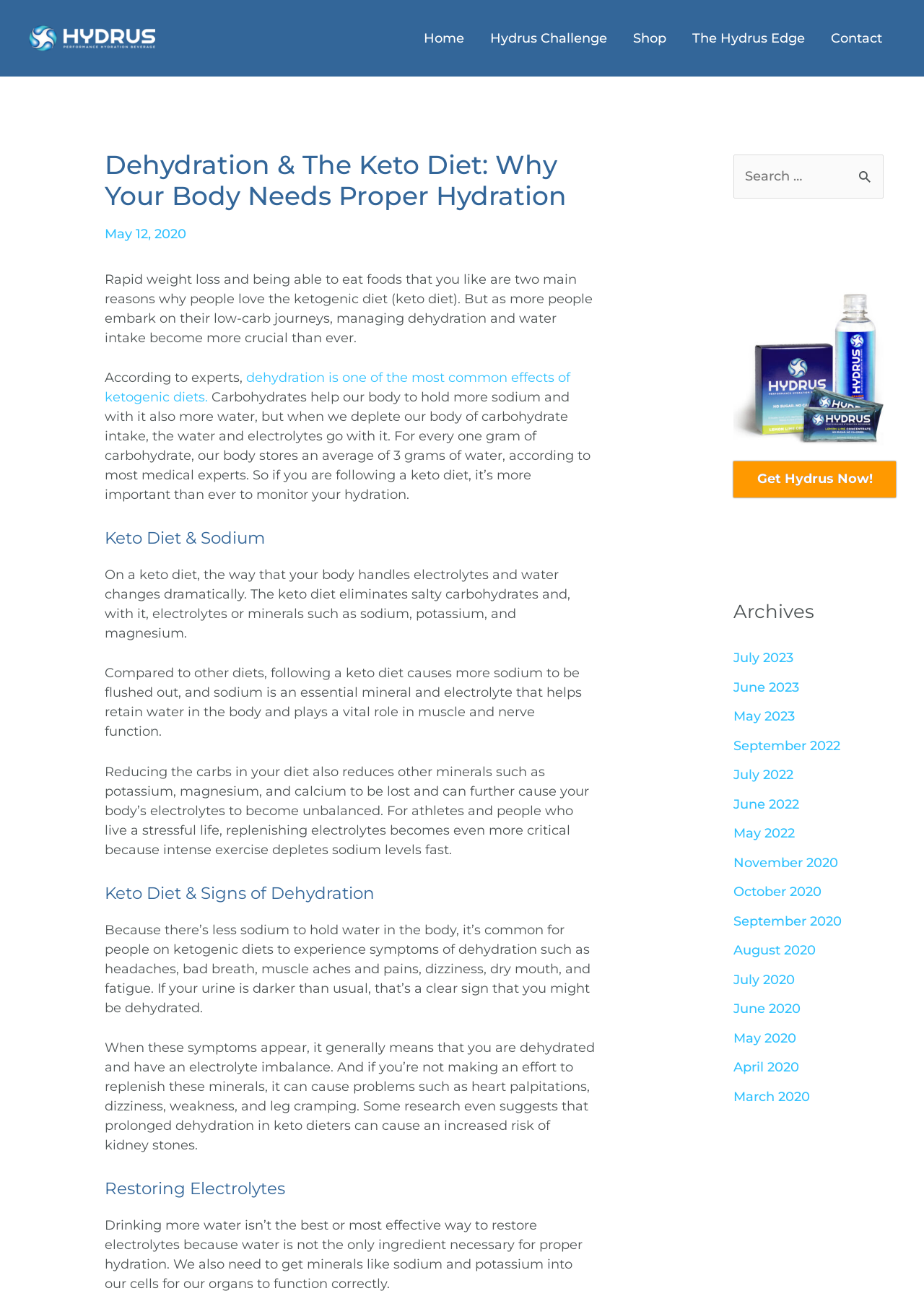Indicate the bounding box coordinates of the clickable region to achieve the following instruction: "View the 'Archives'."

[0.794, 0.461, 0.956, 0.483]